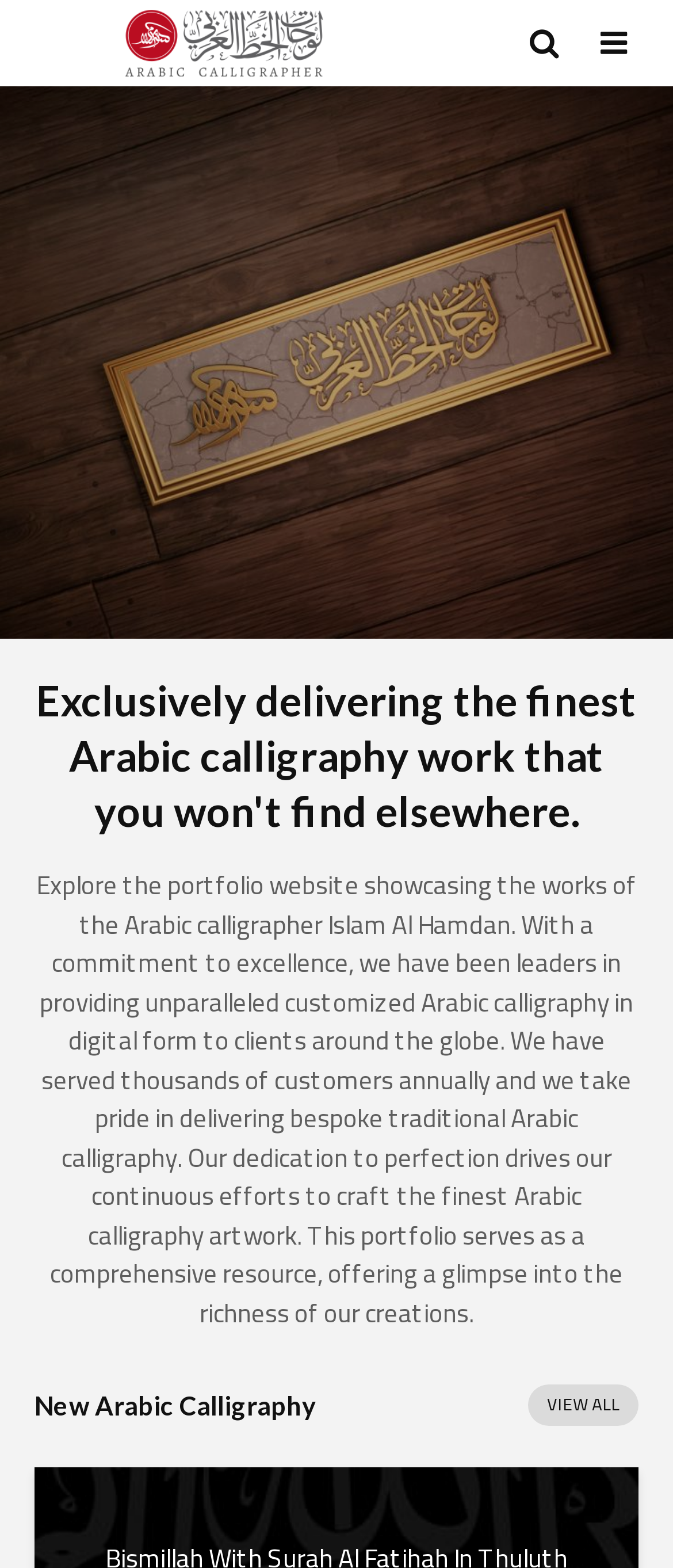Locate the UI element that matches the description previousShanghai Index in the webpage screenshot. Return the bounding box coordinates in the format (top-left x, top-left y, bottom-right x, bottom-right y), with values ranging from 0 to 1.

None